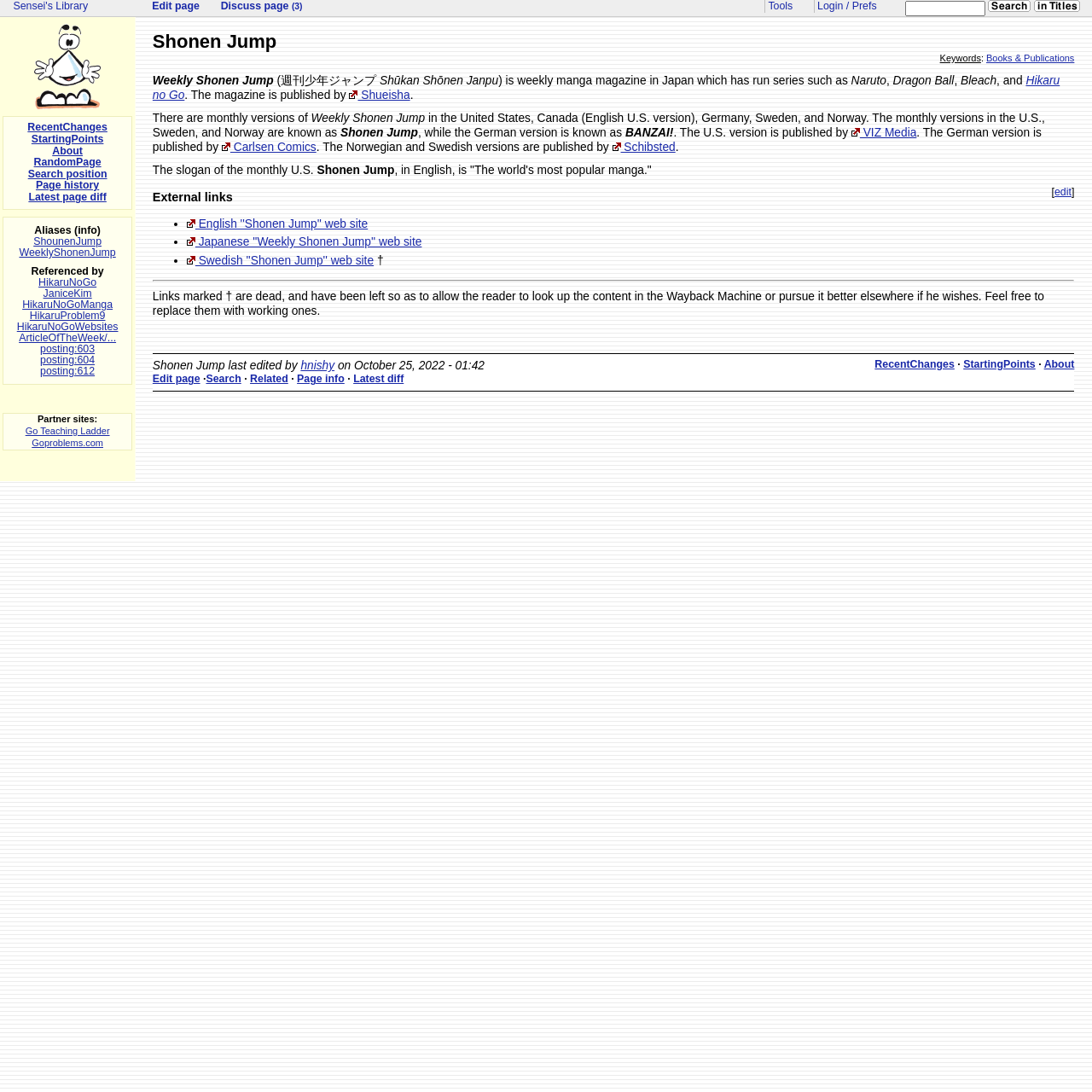Please determine the bounding box coordinates of the element's region to click for the following instruction: "Learn more about Hikaru no Go".

[0.14, 0.068, 0.97, 0.093]